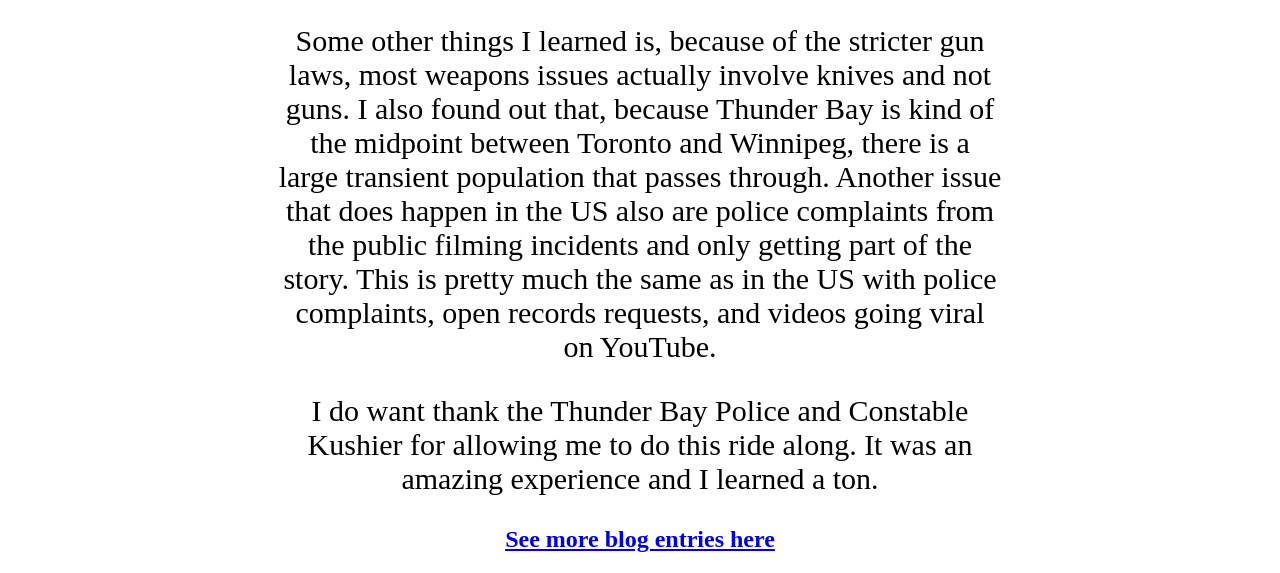For the element described, predict the bounding box coordinates as (top-left x, top-left y, bottom-right x, bottom-right y). All values should be between 0 and 1. Element description: See more blog entries here

[0.395, 0.919, 0.605, 0.964]